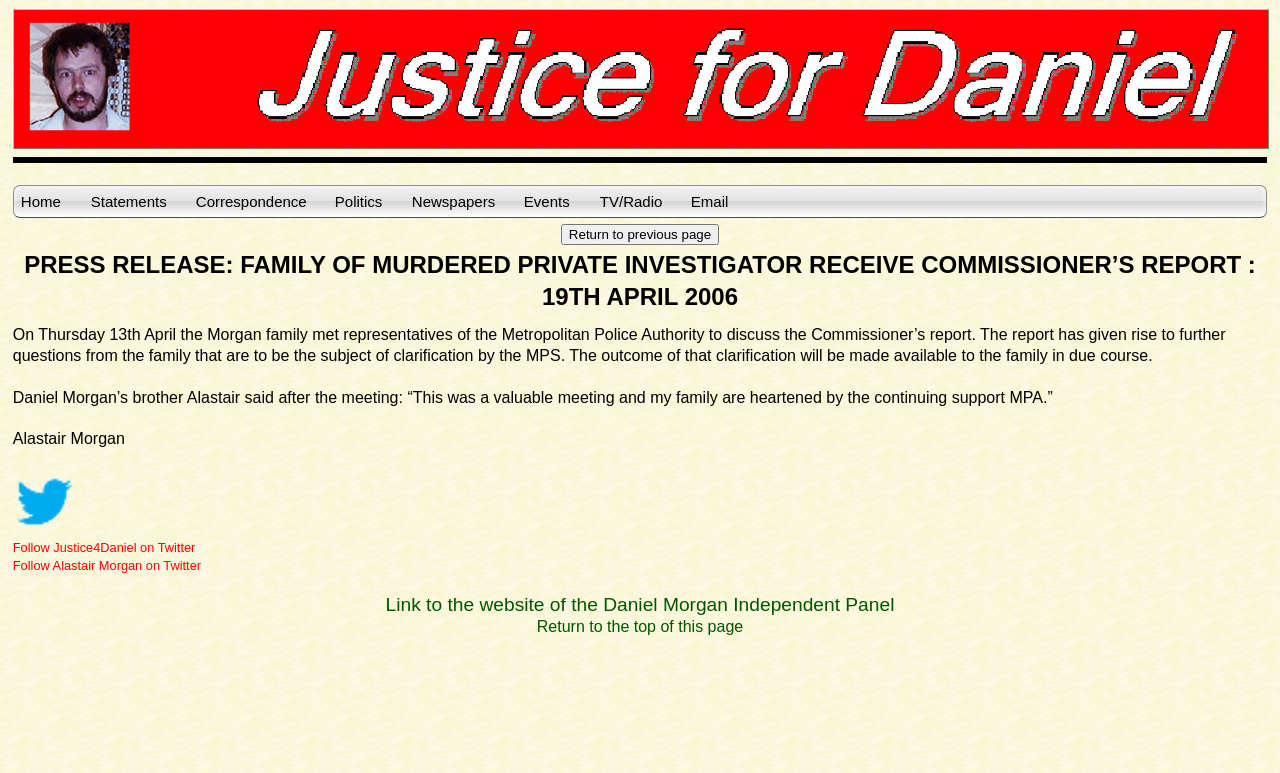Refer to the image and provide an in-depth answer to the question: 
What is the name of the person quoted in the press release?

I found the answer by reading the static text element with the content 'Daniel Morgan’s brother Alastair said after the meeting: “This was a valuable meeting and my family are heartened by the continuing support MPA.”' which quotes Alastair Morgan.